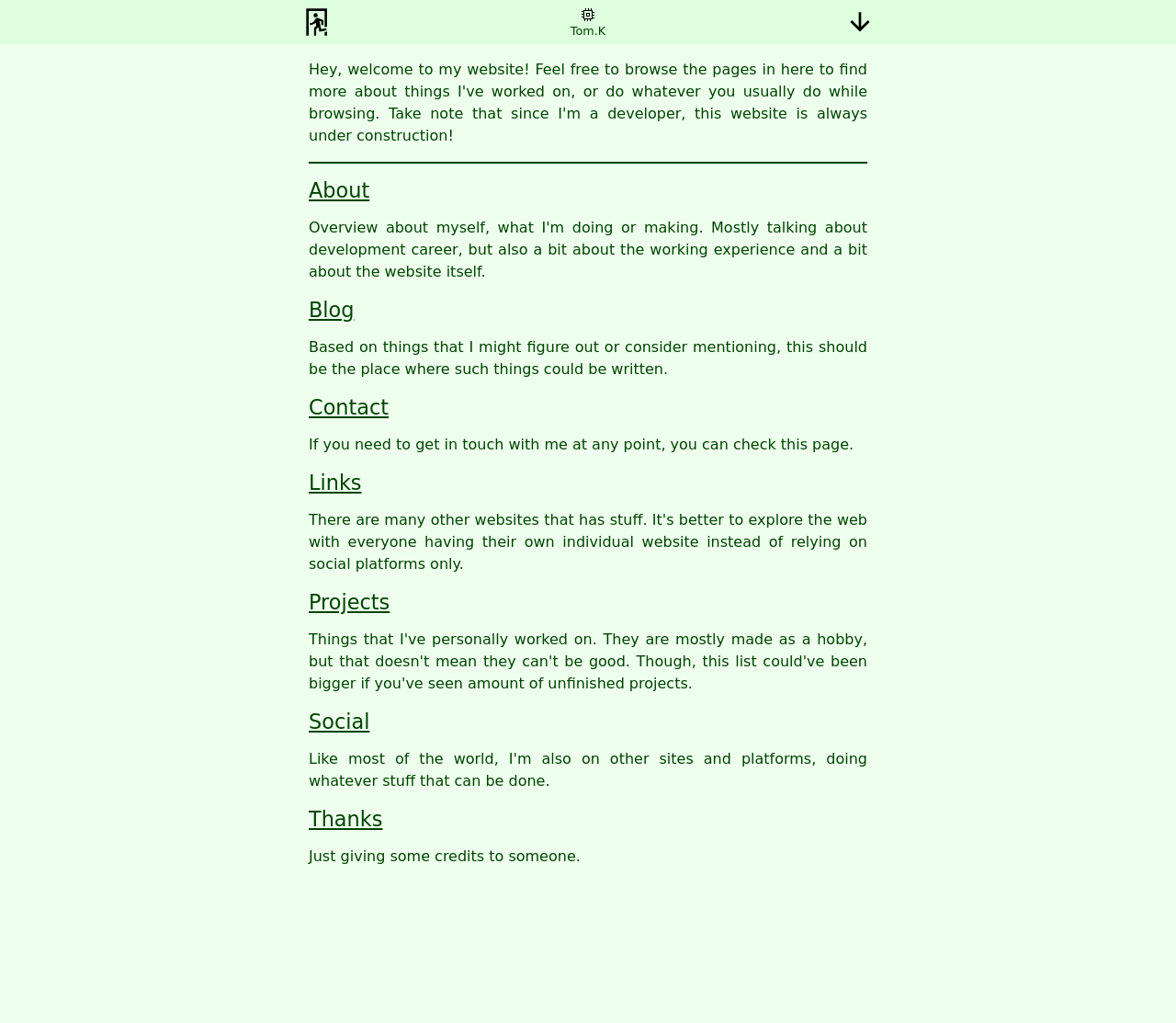Locate the bounding box coordinates of the clickable area to execute the instruction: "Read more about BIAPT prizes 2024". Provide the coordinates as four float numbers between 0 and 1, represented as [left, top, right, bottom].

None